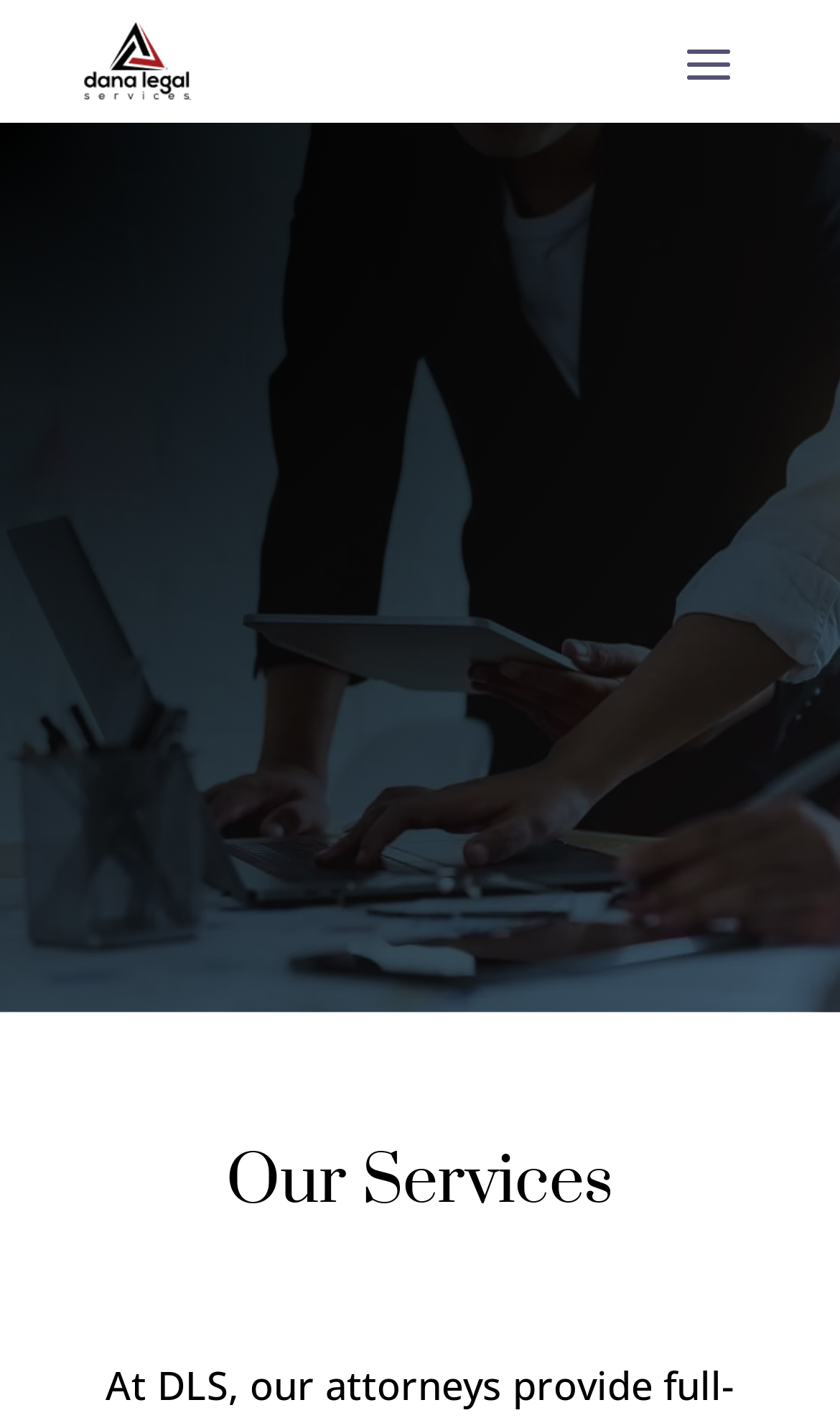Identify the first-level heading on the webpage and generate its text content.

Dana Legal Services®